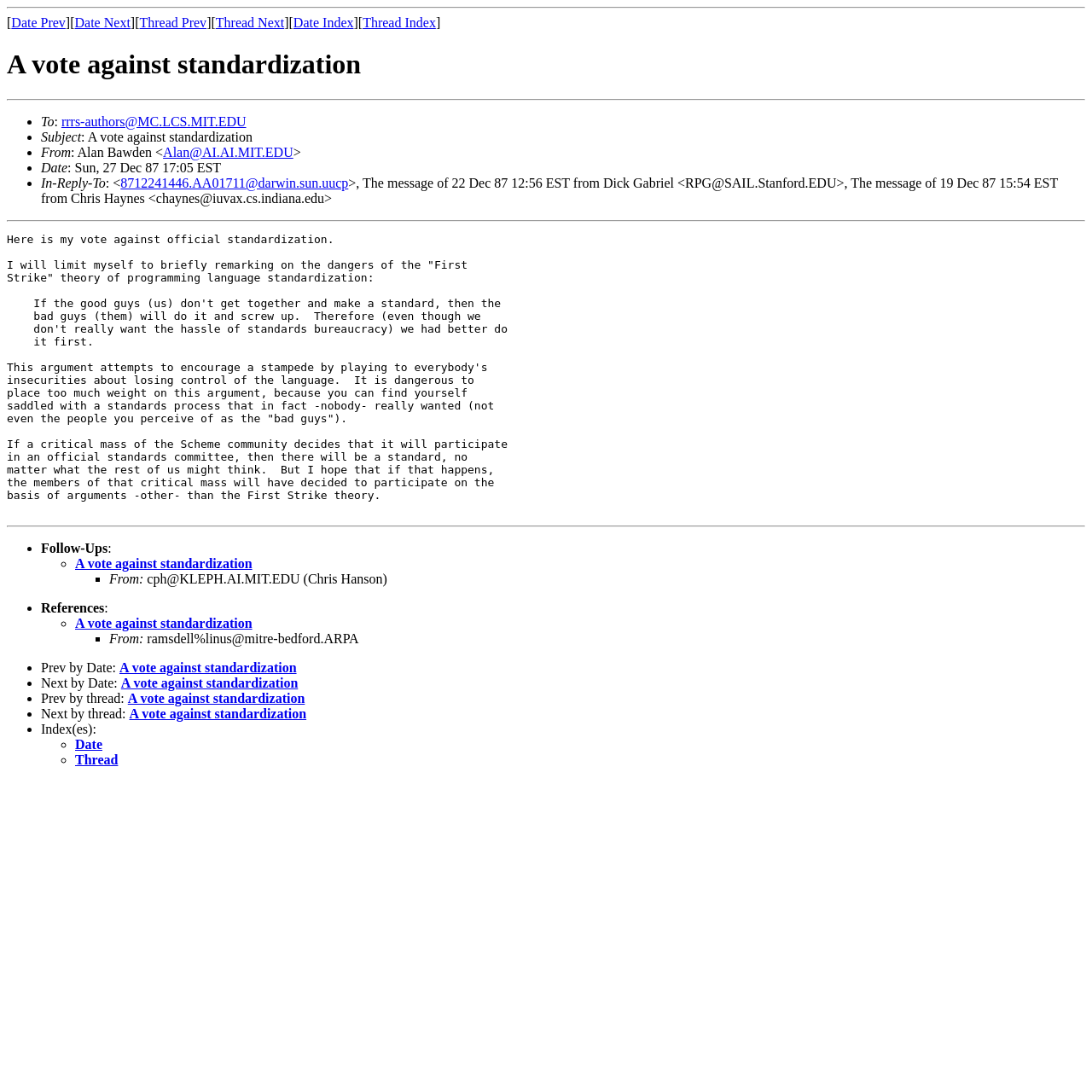Given the element description, predict the bounding box coordinates in the format (top-left x, top-left y, bottom-right x, bottom-right y), using floating point numbers between 0 and 1: Alan@AI.AI.MIT.EDU

[0.149, 0.133, 0.269, 0.146]